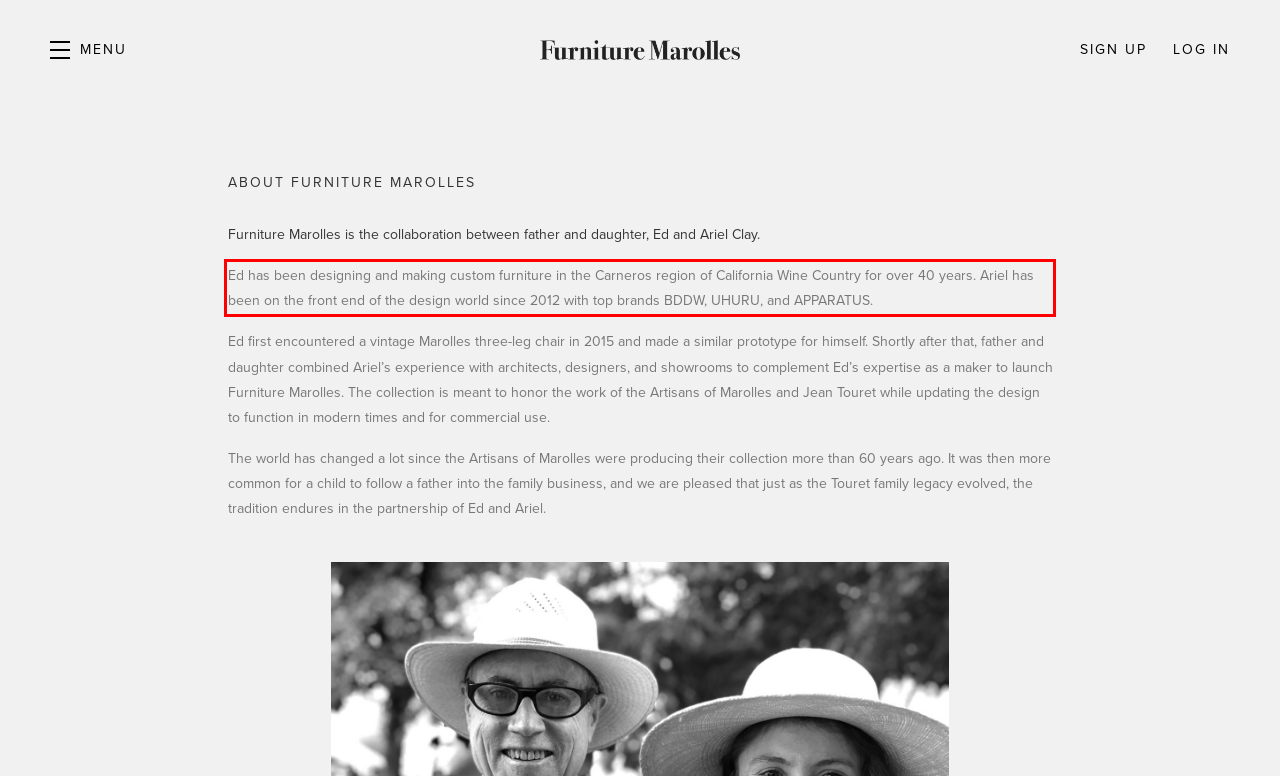Look at the webpage screenshot and recognize the text inside the red bounding box.

Ed has been designing and making custom furniture in the Carneros region of California Wine Country for over 40 years. Ariel has been on the front end of the design world since 2012 with top brands BDDW, UHURU, and APPARATUS.